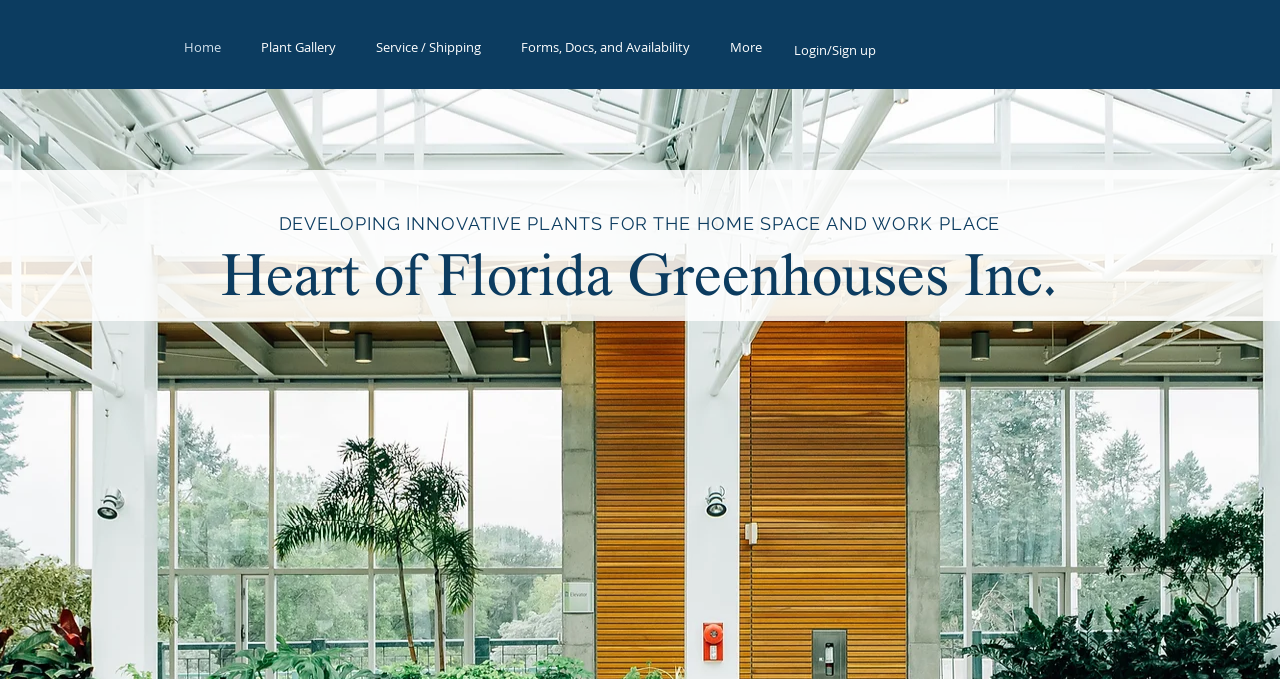Respond to the following question using a concise word or phrase: 
What is the theme of the headings on the webpage?

Innovative plants